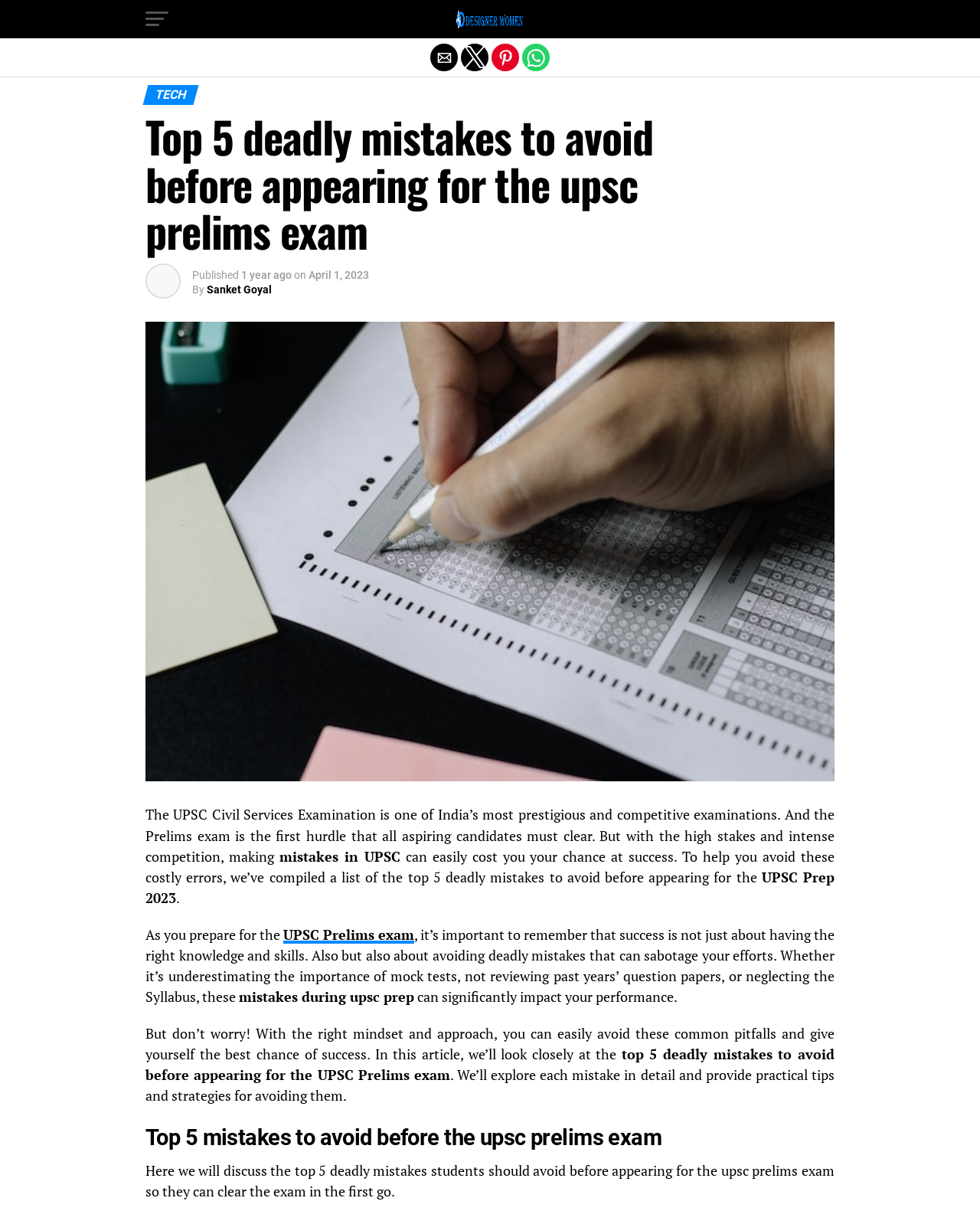Answer the following inquiry with a single word or phrase:
Who is the author of the article?

Sanket Goyal